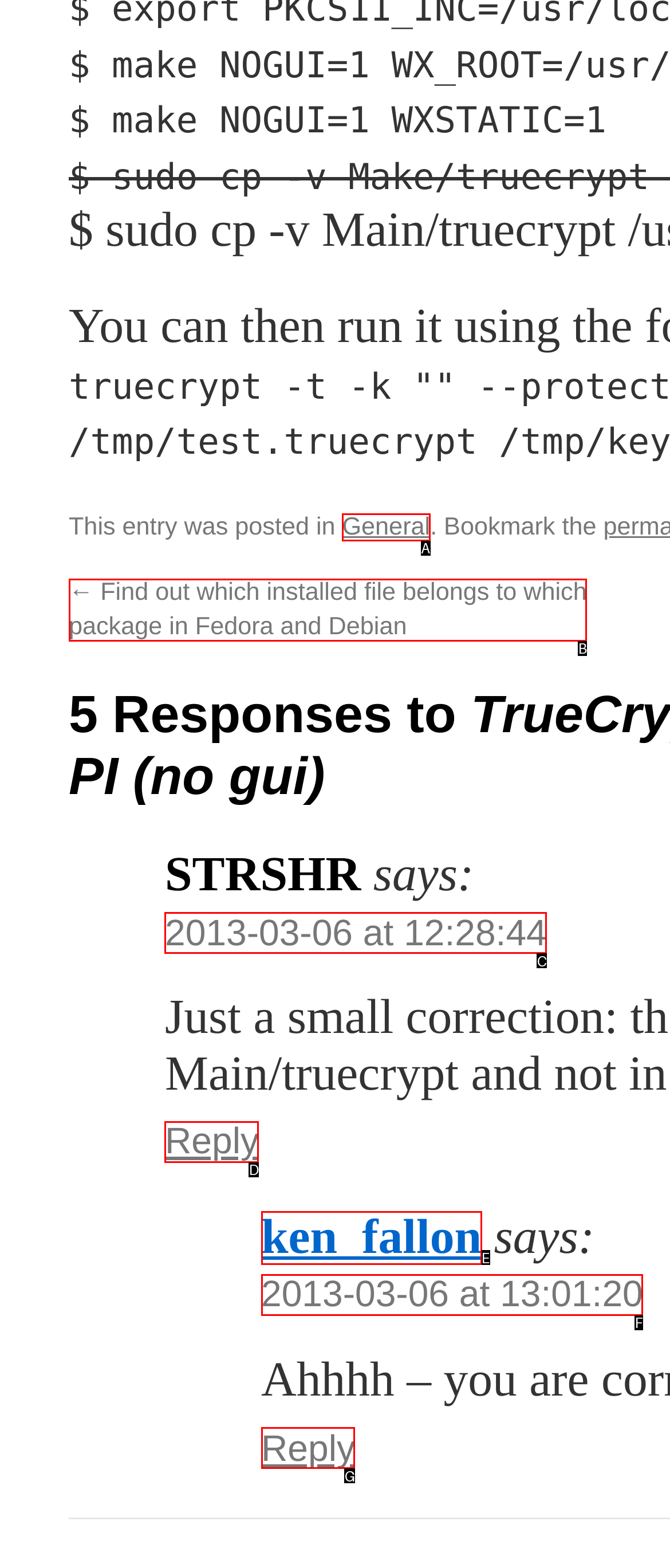Tell me which one HTML element best matches the description: General Answer with the option's letter from the given choices directly.

A